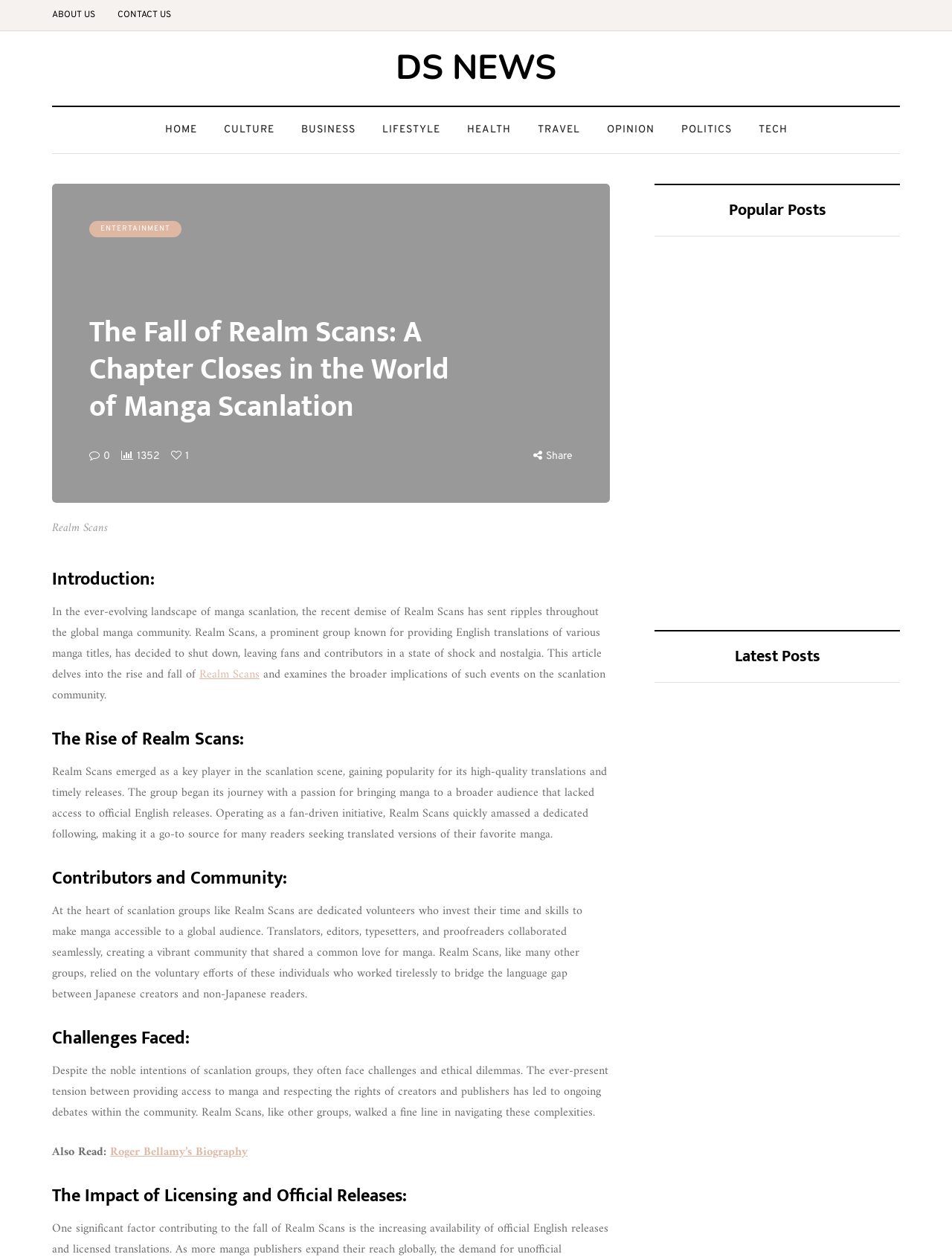Answer the question using only a single word or phrase: 
What is the name of the prominent group known for providing English translations of various manga titles?

Realm Scans